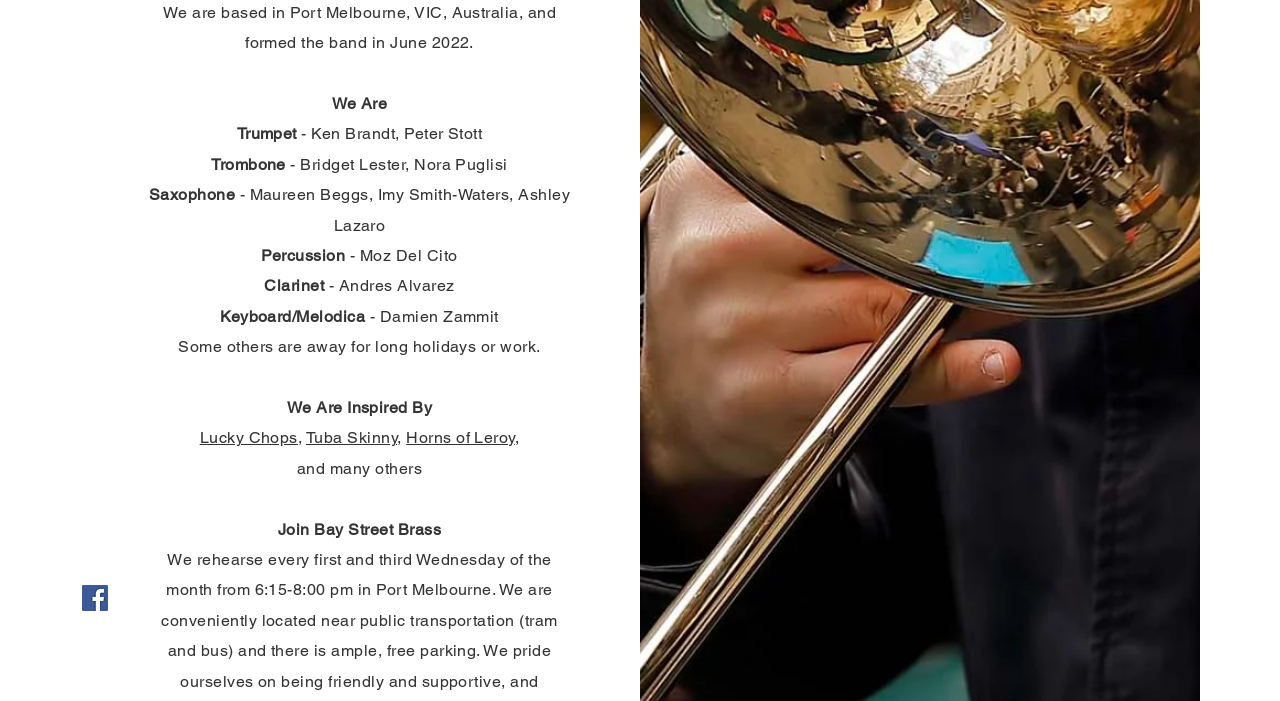Identify the bounding box coordinates for the UI element described by the following text: "Horns of Leroy". Provide the coordinates as four float numbers between 0 and 1, in the format [left, top, right, bottom].

[0.317, 0.611, 0.402, 0.638]